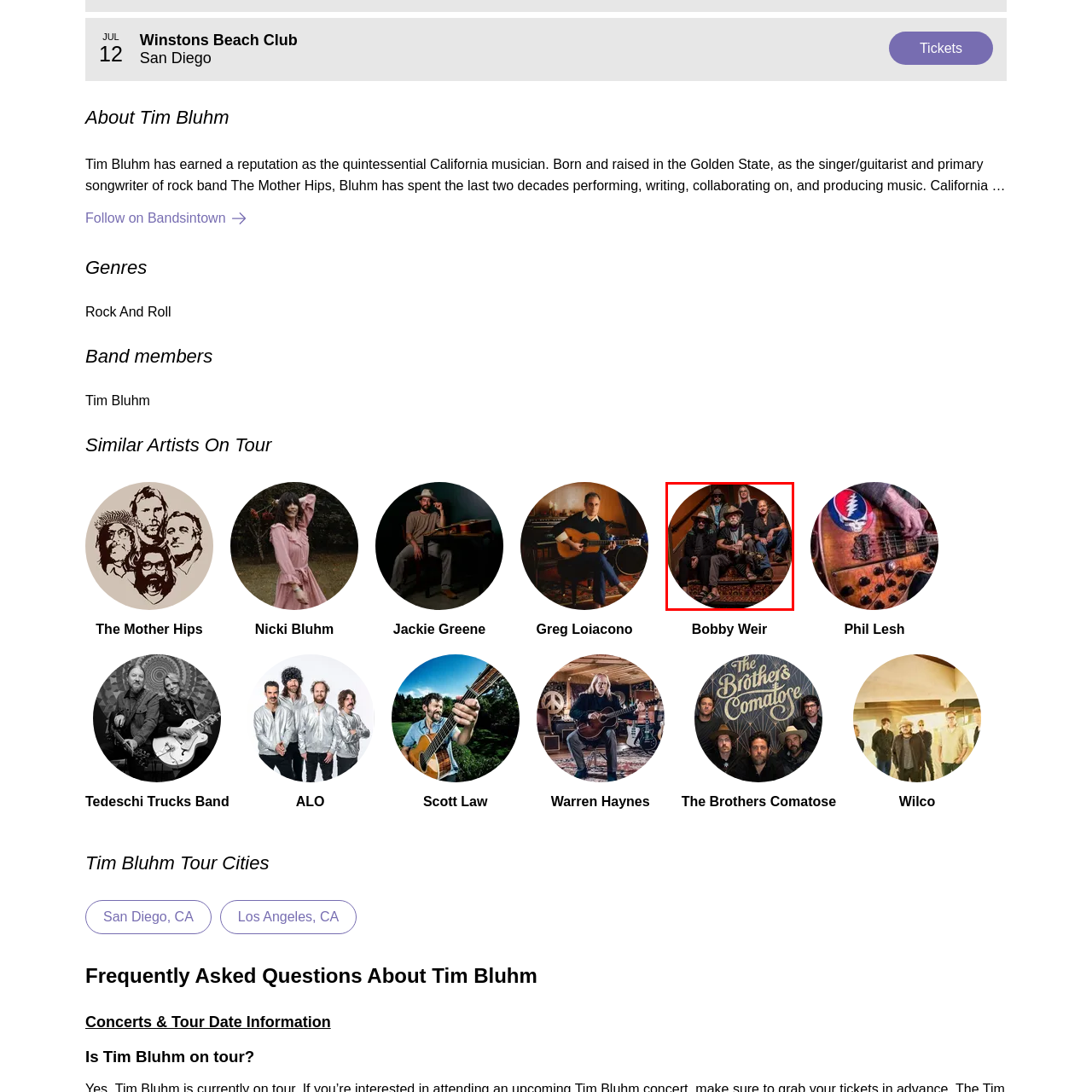Provide a thorough caption for the image that is surrounded by the red boundary.

The image features the iconic rock band The Mother Hips, known for their blend of classic rock and California-inspired music. The band is seated together on a staircase, showcasing a laid-back vibe characteristic of their style. They are dressed in casual attire, exuding a relaxed, approachable persona that reflects their connection to the California music scene. The warm tones of the setting enhance the communal atmosphere, highlighting the band's camaraderie and rich musical legacy.

The Mother Hips have had a significant impact on the rock genre, often intertwining elements of Americana and folk into their performances. This image captures not just the members but the essence of their collaborative spirit and enduring passion for music. The band's history, intertwined with collaborations and performances with renowned artists, is emblematic of their journey in the music industry, making them a cherished name among fans and fellow musicians alike.